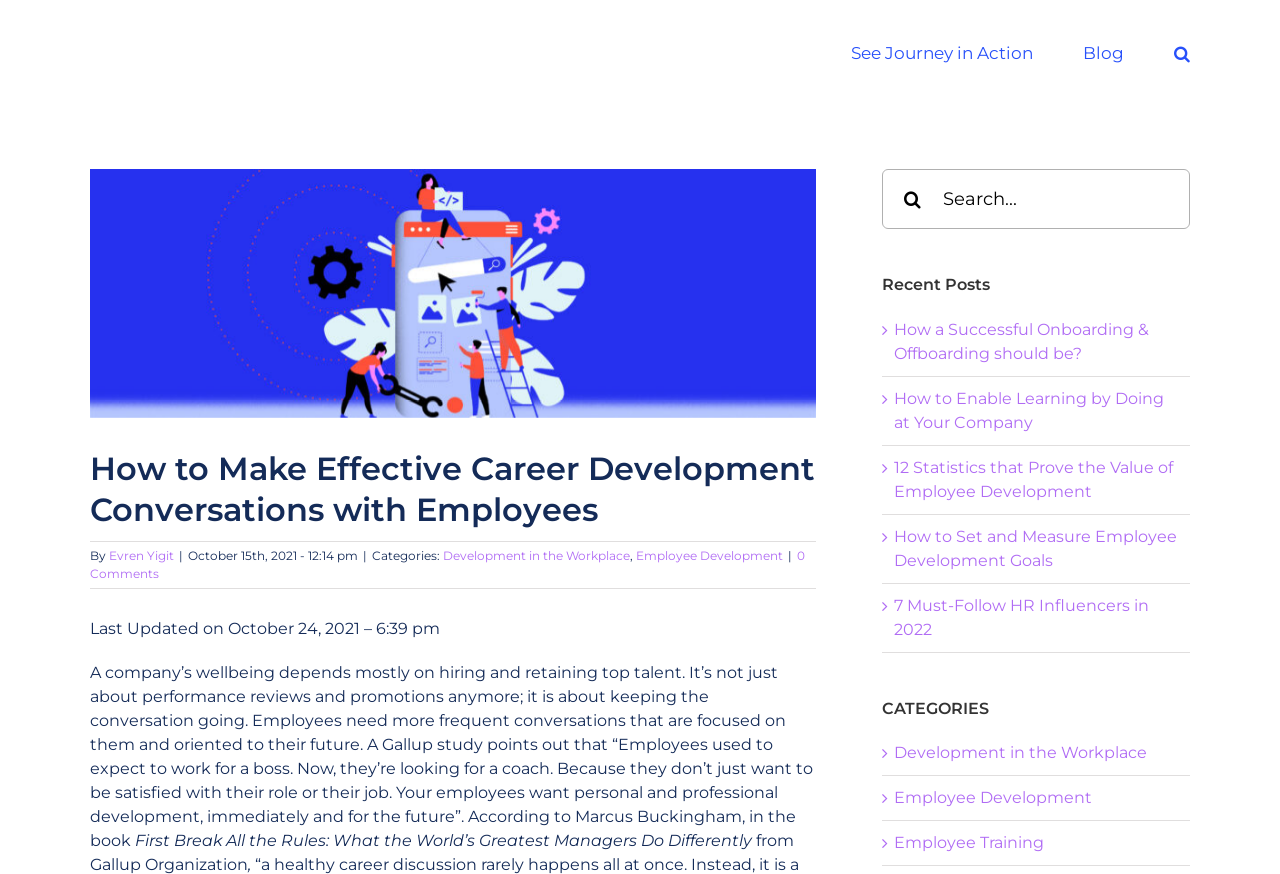What is the purpose of the search box?
Analyze the screenshot and provide a detailed answer to the question.

The search box is located at the top right corner of the webpage, with a bounding box coordinate of [0.689, 0.193, 0.93, 0.262]. It is a text input field with a button labeled 'Search', indicating that its purpose is to allow users to search for content on the webpage.